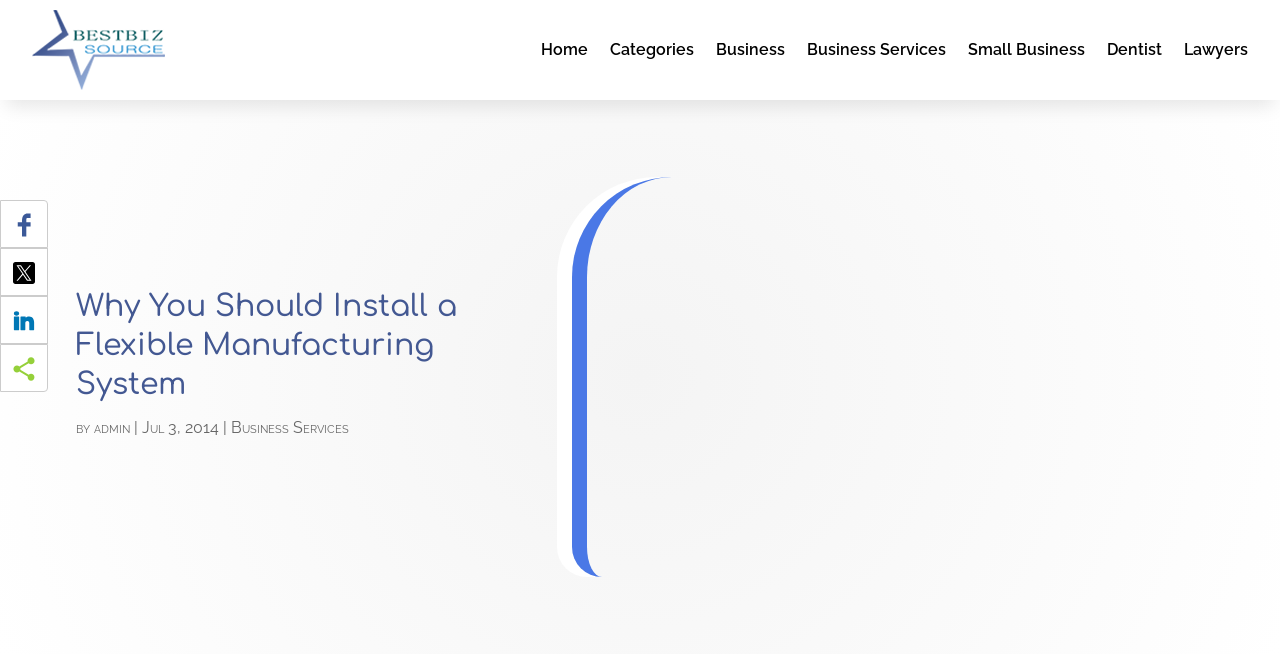Pinpoint the bounding box coordinates of the clickable area needed to execute the instruction: "Read the article by admin". The coordinates should be specified as four float numbers between 0 and 1, i.e., [left, top, right, bottom].

[0.073, 0.628, 0.101, 0.656]